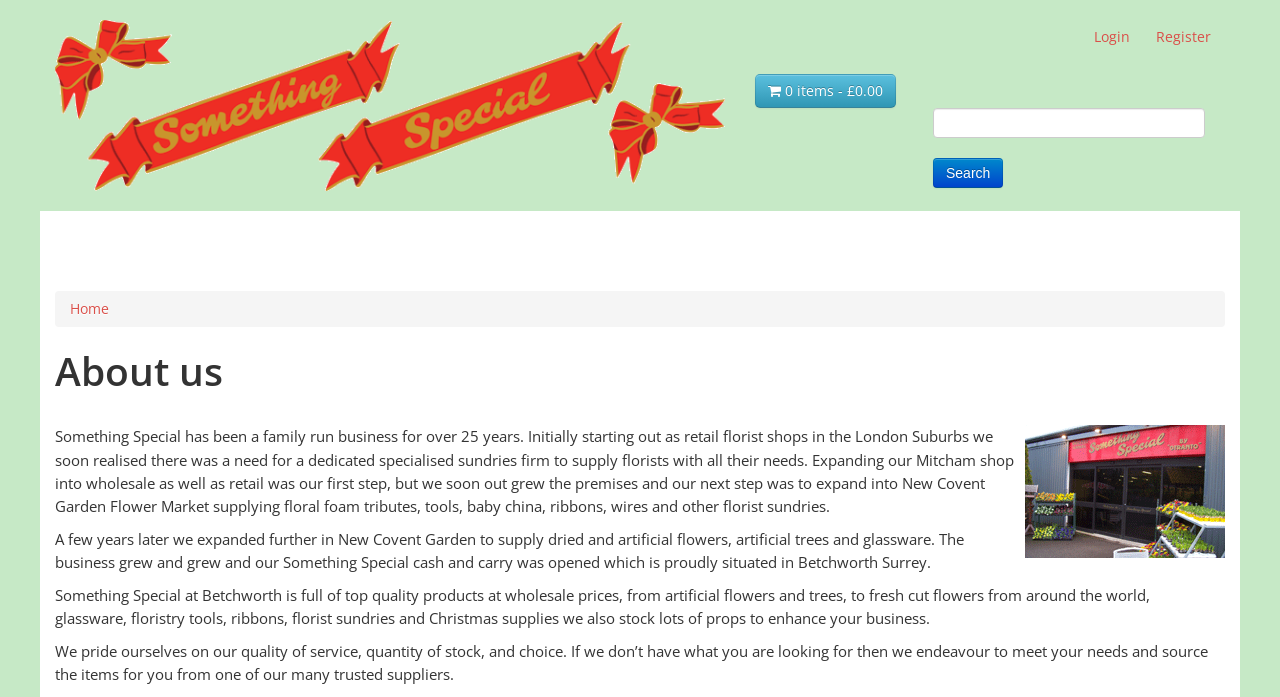Locate the UI element described by Home and provide its bounding box coordinates. Use the format (top-left x, top-left y, bottom-right x, bottom-right y) with all values as floating point numbers between 0 and 1.

[0.055, 0.429, 0.085, 0.457]